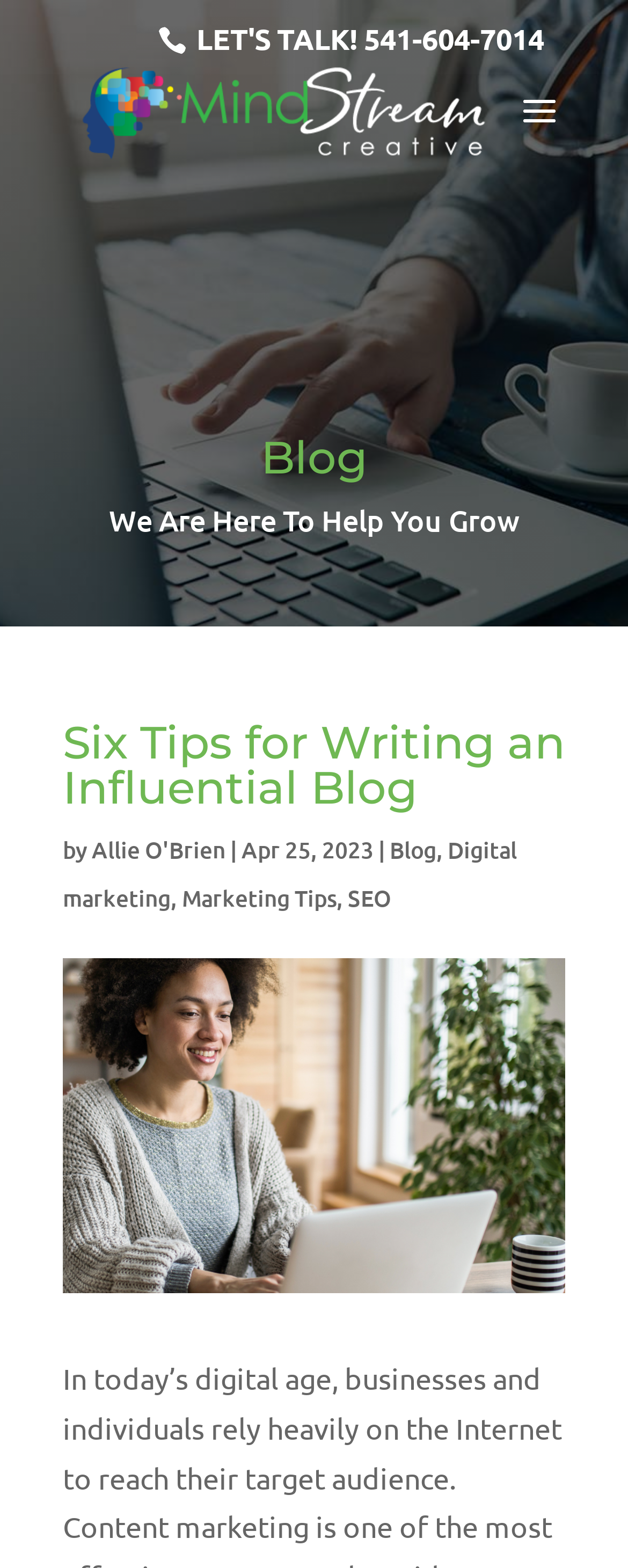What is the company name on the webpage?
Give a single word or phrase as your answer by examining the image.

MindStream Creative